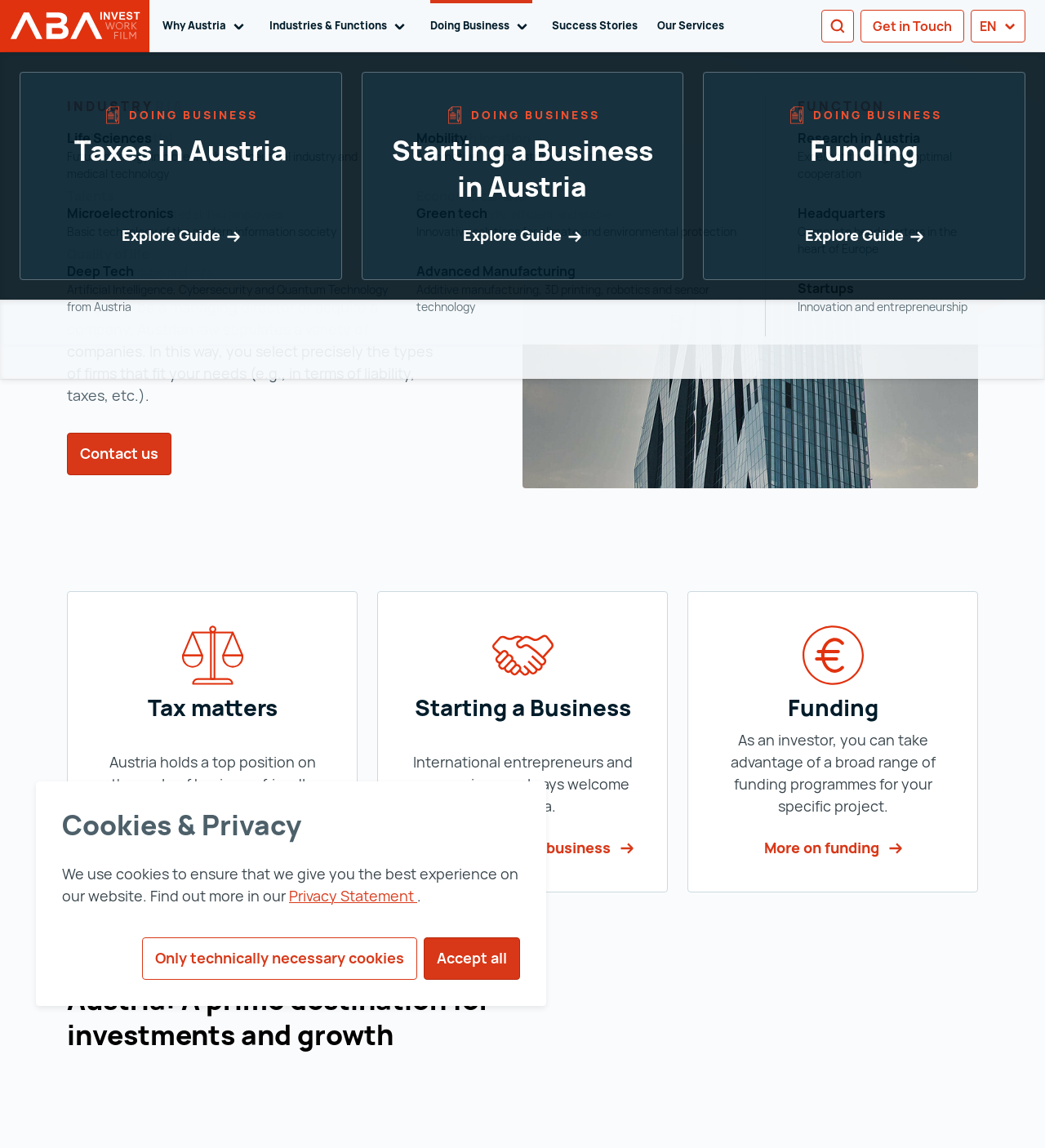Using the webpage screenshot, find the UI element described by Privacy Statement. Provide the bounding box coordinates in the format (top-left x, top-left y, bottom-right x, bottom-right y), ensuring all values are floating point numbers between 0 and 1.

[0.277, 0.772, 0.399, 0.789]